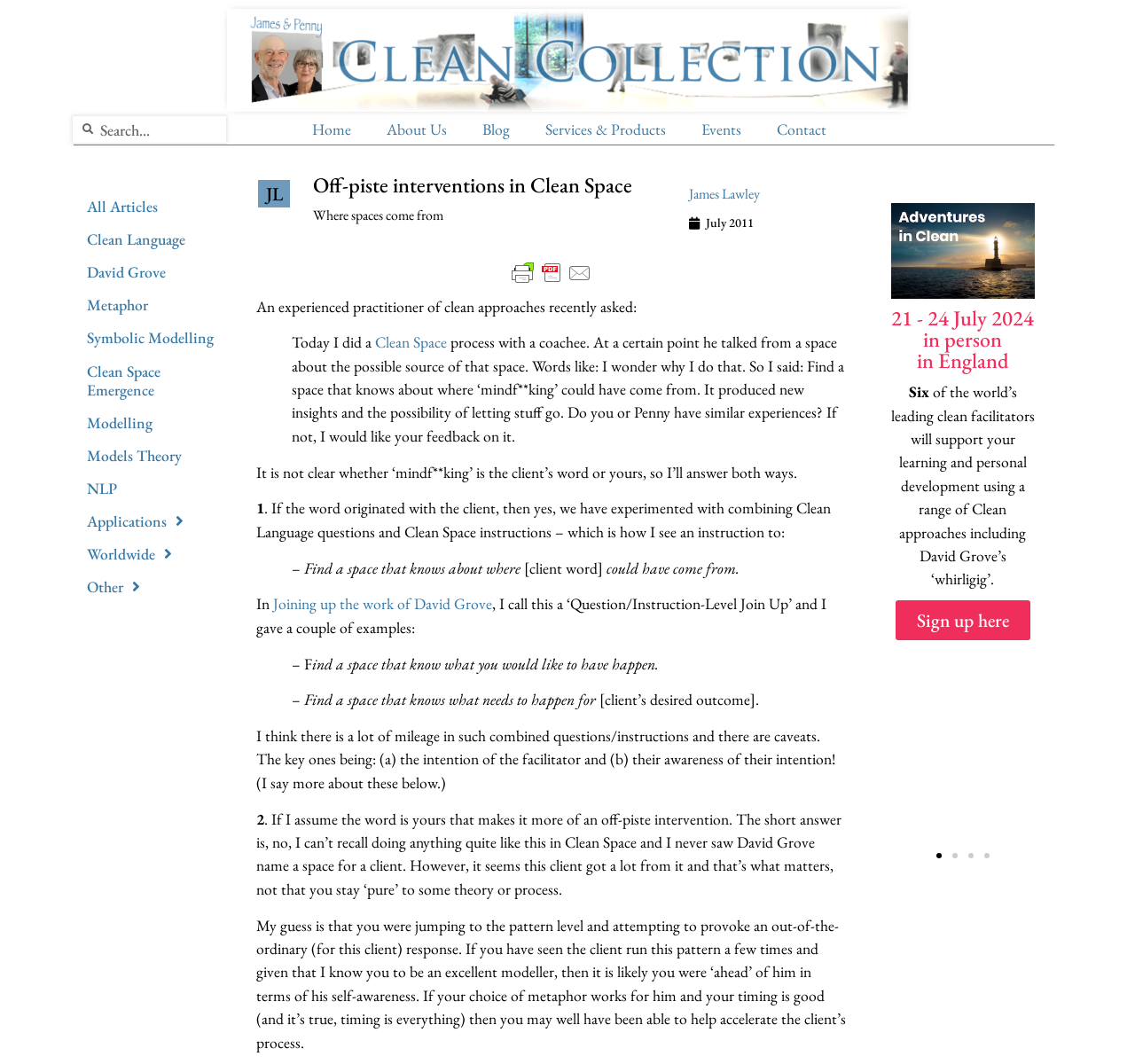Can you specify the bounding box coordinates of the area that needs to be clicked to fulfill the following instruction: "Click the 'Home' link"?

[0.26, 0.102, 0.325, 0.141]